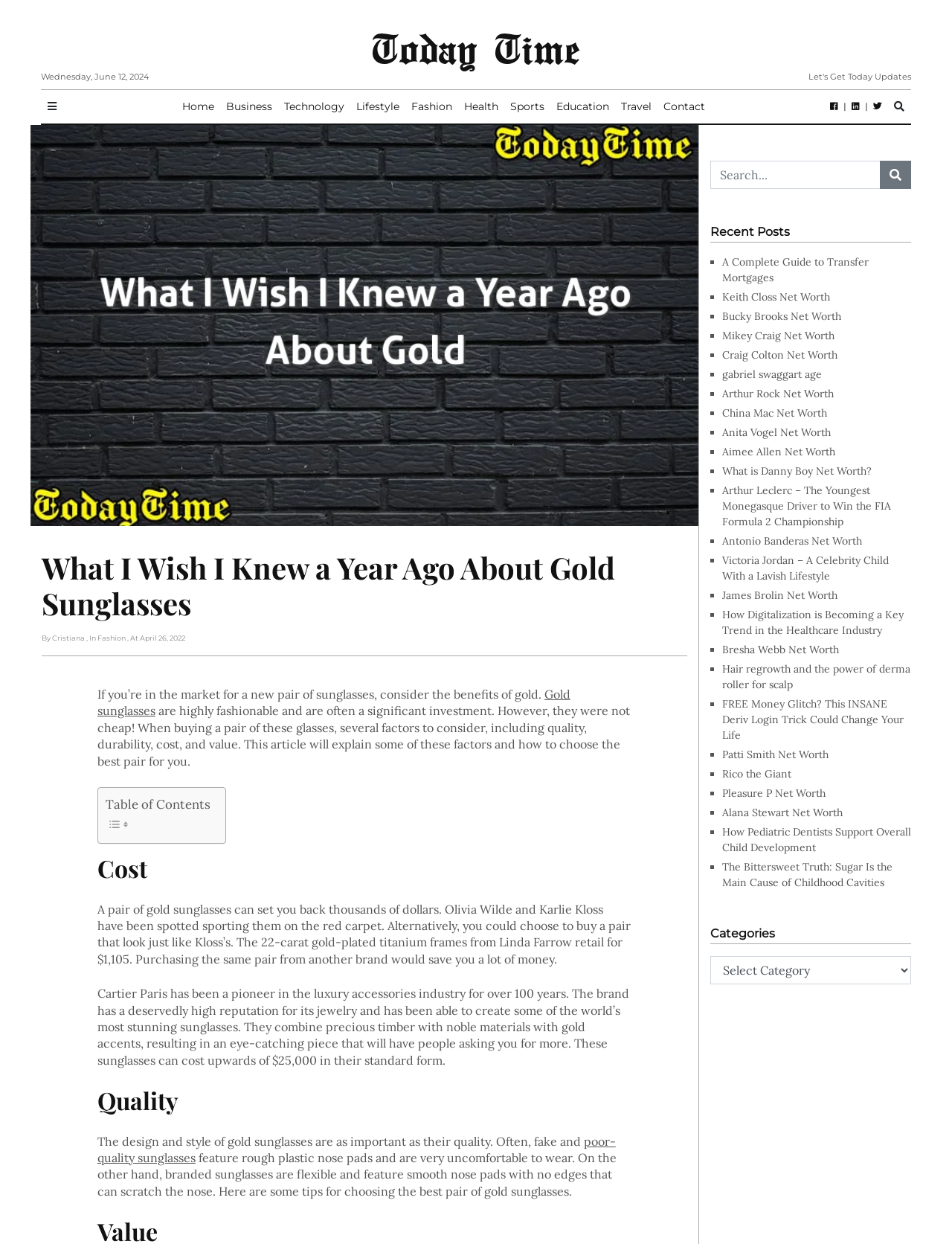Identify and extract the heading text of the webpage.

What I Wish I Knew a Year Ago About Gold Sunglasses